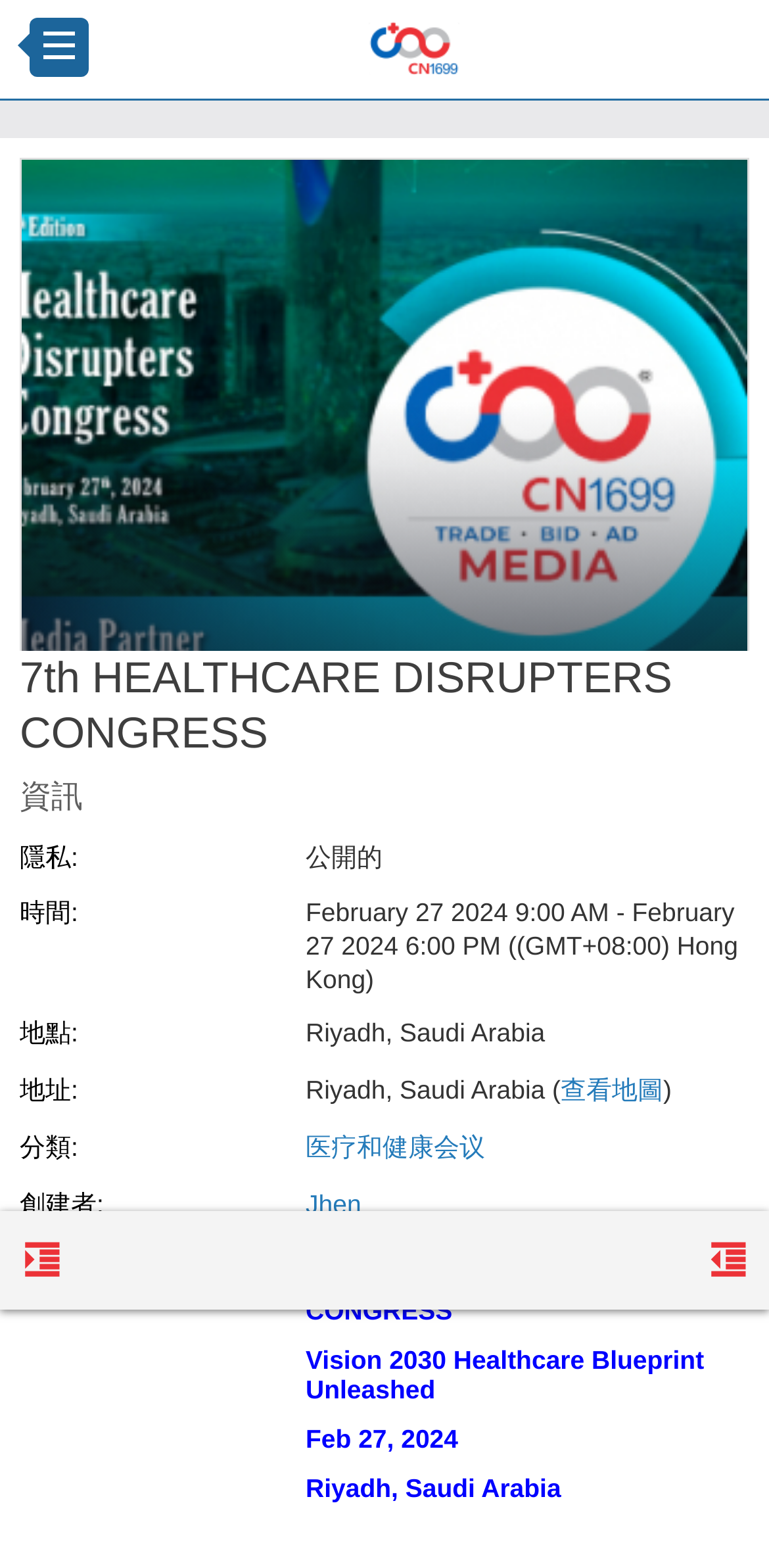Given the element description, predict the bounding box coordinates in the format (top-left x, top-left y, bottom-right x, bottom-right y). Make sure all values are between 0 and 1. Here is the element description: Contact Us

None